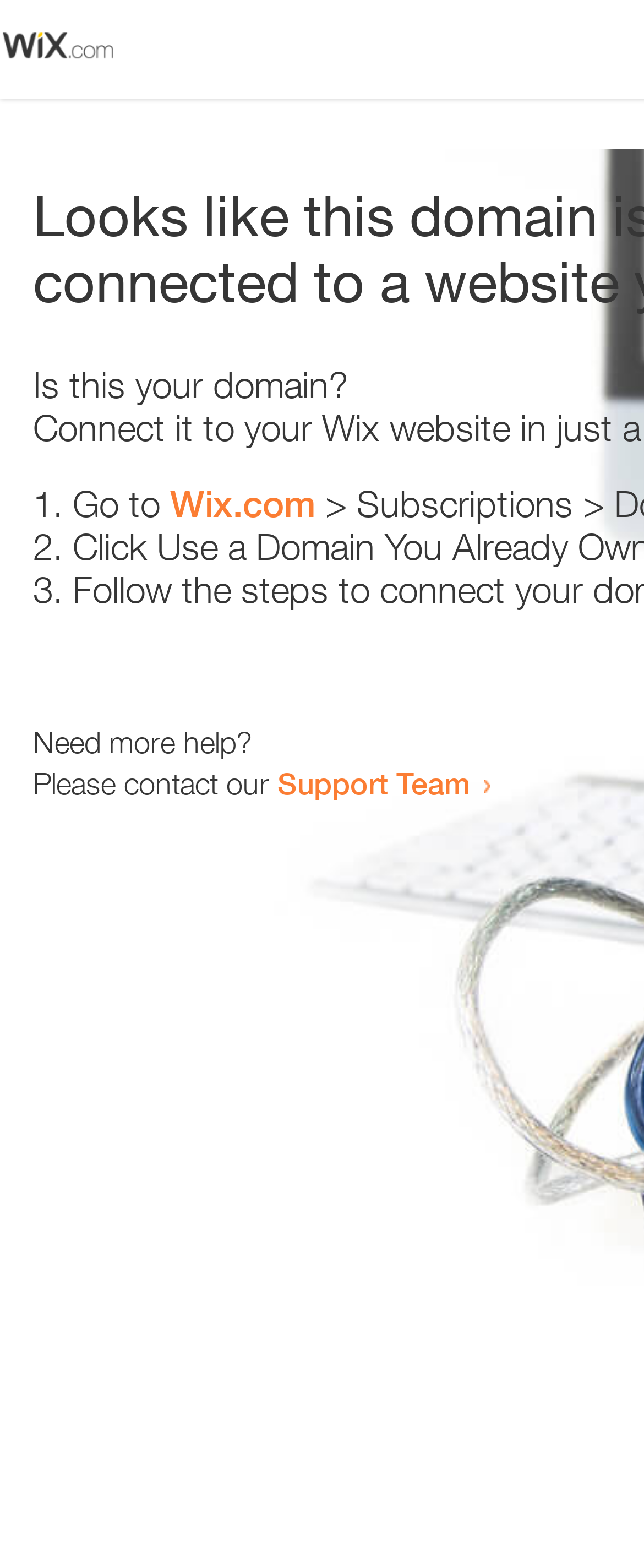Respond with a single word or short phrase to the following question: 
What is the text above the first list marker?

Is this your domain?